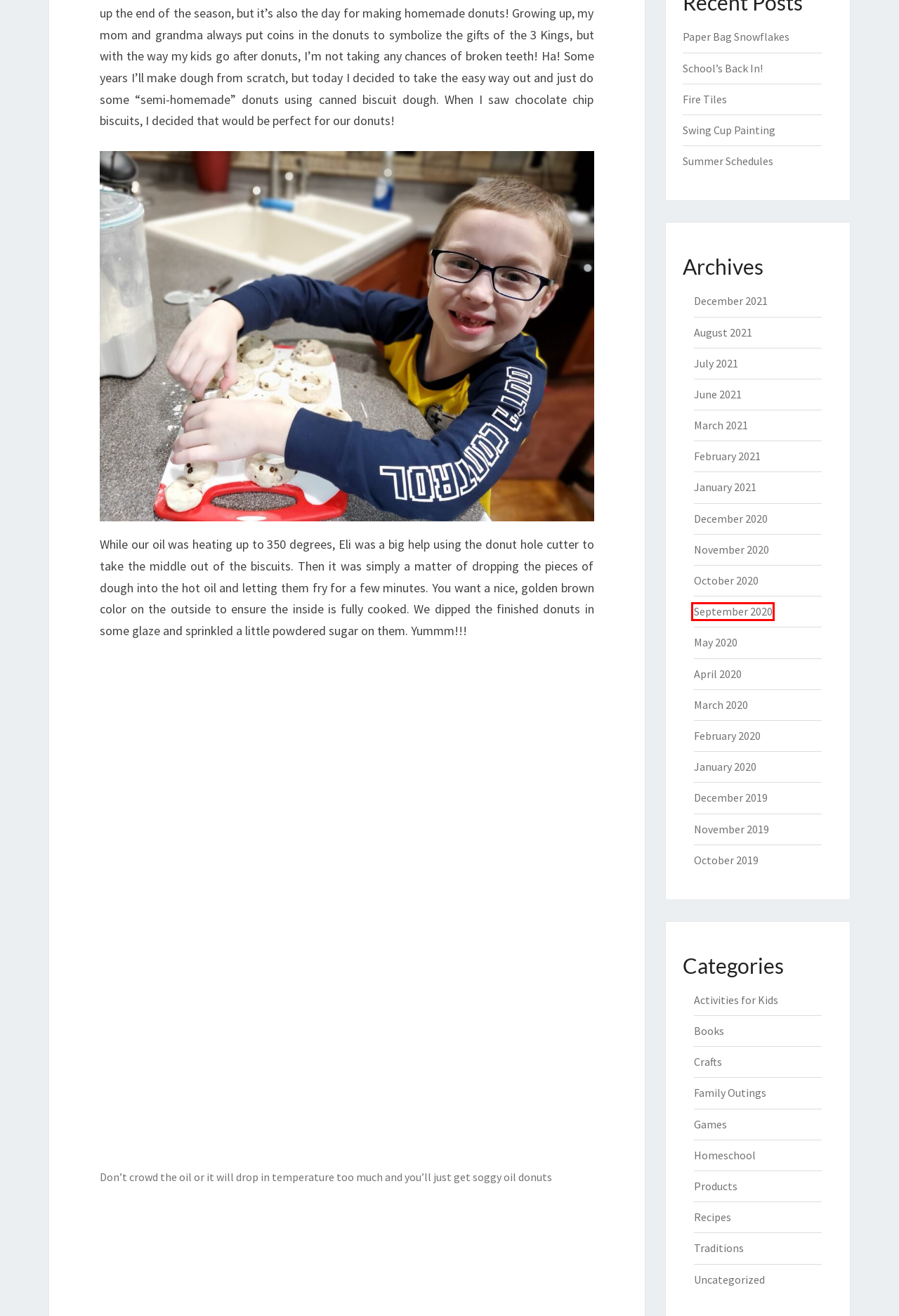You are presented with a screenshot of a webpage containing a red bounding box around a particular UI element. Select the best webpage description that matches the new webpage after clicking the element within the bounding box. Here are the candidates:
A. Traditions – Coffee + Kids
B. December 2020 – Coffee + Kids
C. September 2020 – Coffee + Kids
D. August 2021 – Coffee + Kids
E. Uncategorized – Coffee + Kids
F. October 2019 – Coffee + Kids
G. Activities for Kids – Coffee + Kids
H. November 2019 – Coffee + Kids

C